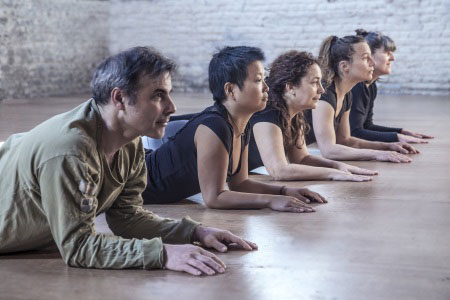Give a detailed account of what is happening in the image.

The image depicts a group of five individuals engaged in a Feldenkrais Method class, practicing an exercise that emphasizes awareness of movement and body sensations. Lying on their stomachs, the participants appear focused and relaxed, contributing to a sense of collective learning and self-discovery. The setting features a spacious, well-lit studio with wooden flooring and textured walls, creating a serene atmosphere conducive to introspective movement work. This method is designed to help individuals reconnect with their innate abilities to move and be mindful, highlighting the playful and engaging nature of the practice.